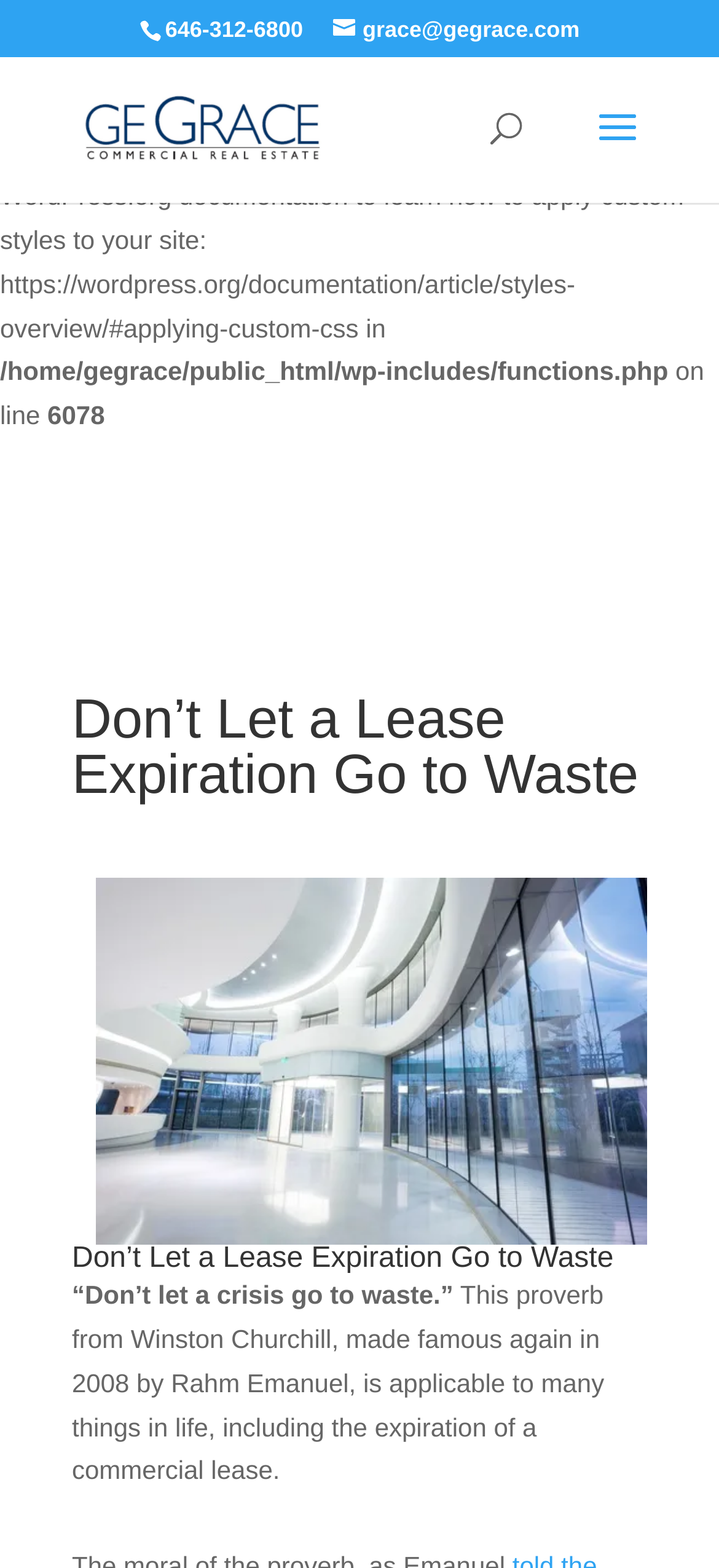Construct a thorough caption encompassing all aspects of the webpage.

The webpage is about an article titled "Don't Let a Lease Expiration Go to Waste" by George Grace. At the top left corner, there is a deprecated warning message about a custom CSS hook. Below this warning, there is a file path and line number information. 

On the top right corner, there is a phone number "646-312-6800" and an email address "grace@gegrace.com" with a link to it. Next to the email address, there is a link to "GE Grace" with a corresponding image of the logo.

In the middle of the page, there is a search bar with a searchbox labeled "Search for:". 

The main content of the webpage starts with a heading "Don't Let a Lease Expiration Go to Waste" followed by an image related to the article. Below the image, there is another heading with the same title, and a link to the article. 

The article begins with a quote "“Don’t let a crisis go to waste.”" and then explains that this proverb from Winston Churchill, made famous again in 2008 by Rahm Emanuel, is applicable to many things in life, including the expiration of a commercial lease.